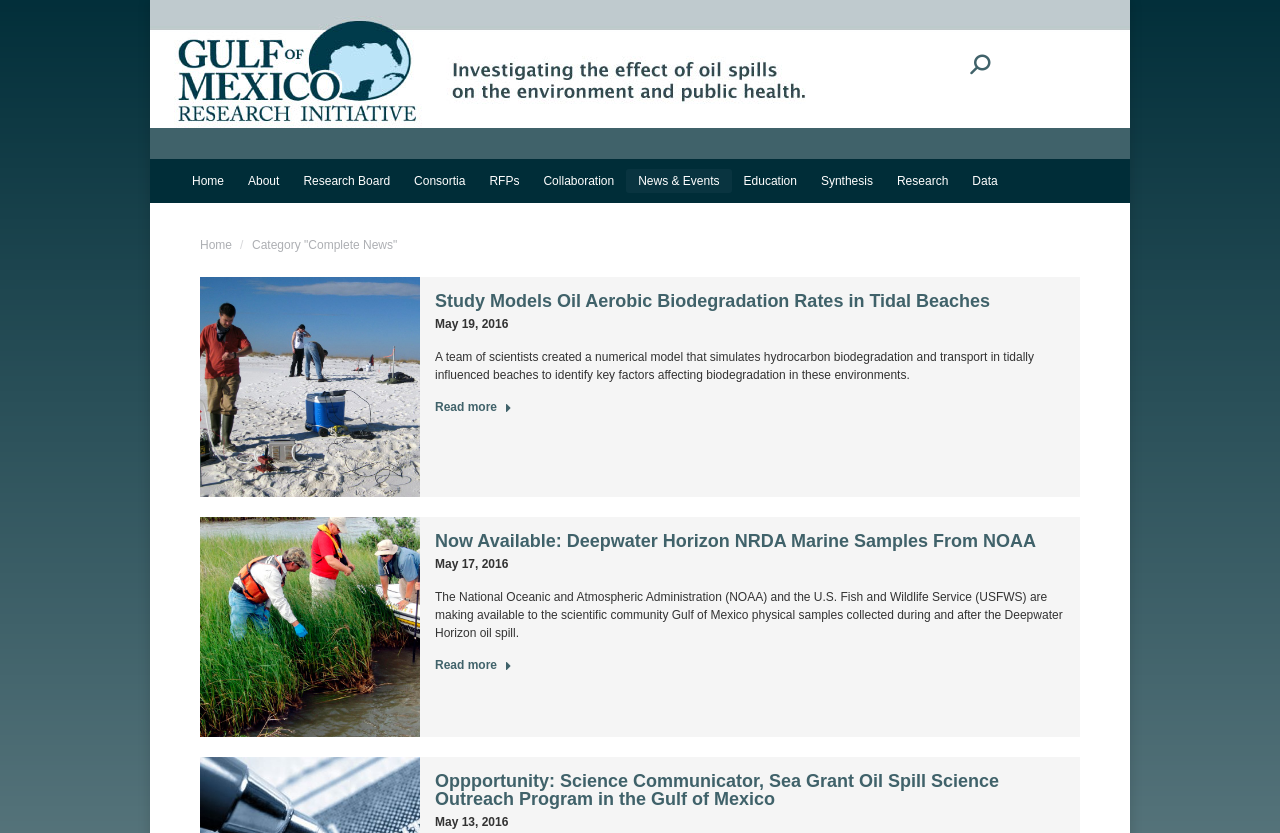Please give a one-word or short phrase response to the following question: 
What is the date of the second news article?

May 17, 2016